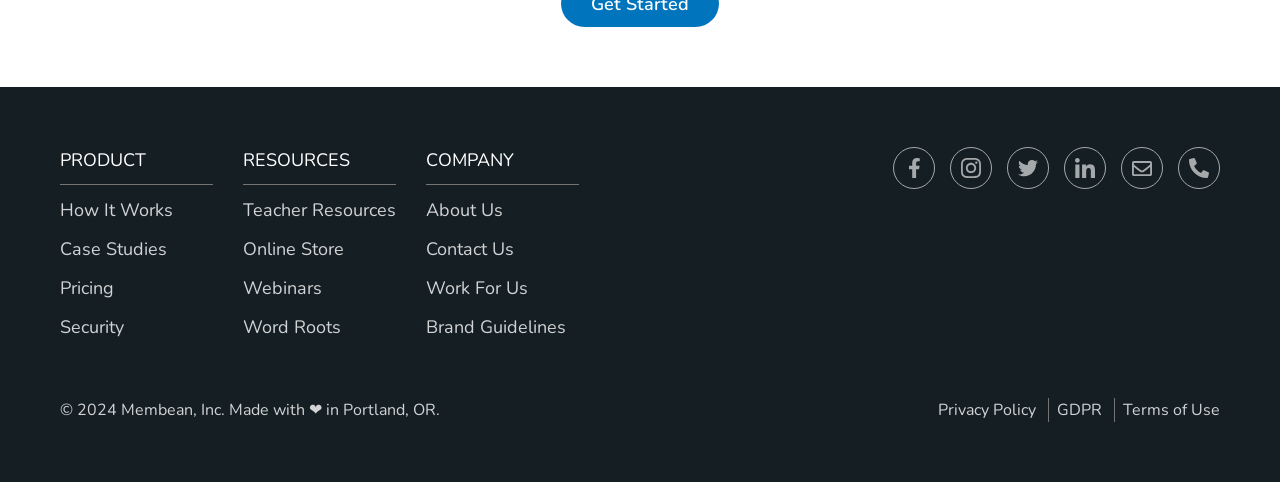Bounding box coordinates are specified in the format (top-left x, top-left y, bottom-right x, bottom-right y). All values are floating point numbers bounded between 0 and 1. Please provide the bounding box coordinate of the region this sentence describes: About Us

[0.333, 0.411, 0.393, 0.461]